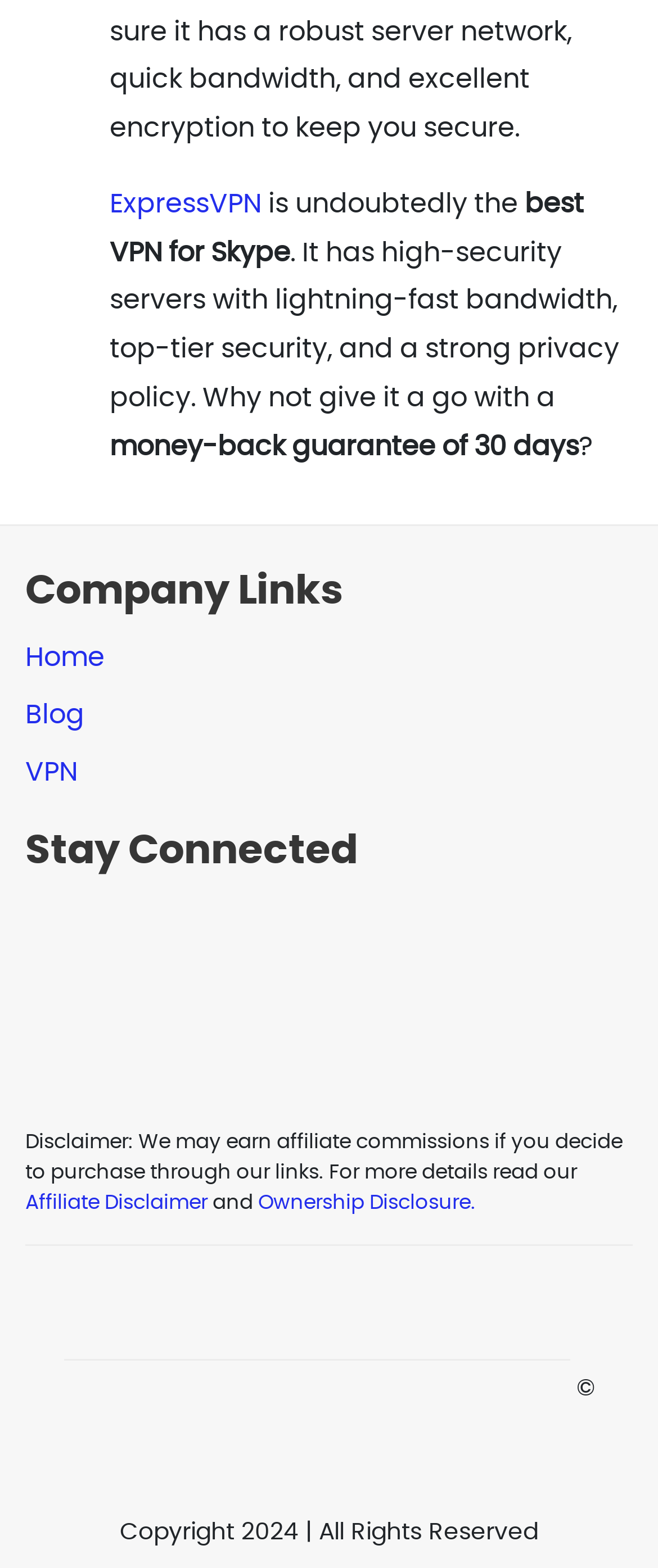How many company links are available?
Refer to the image and offer an in-depth and detailed answer to the question.

There are three company links available on the webpage, which are Home, Blog, and VPN, all of which are categorized under 'Company Links'.